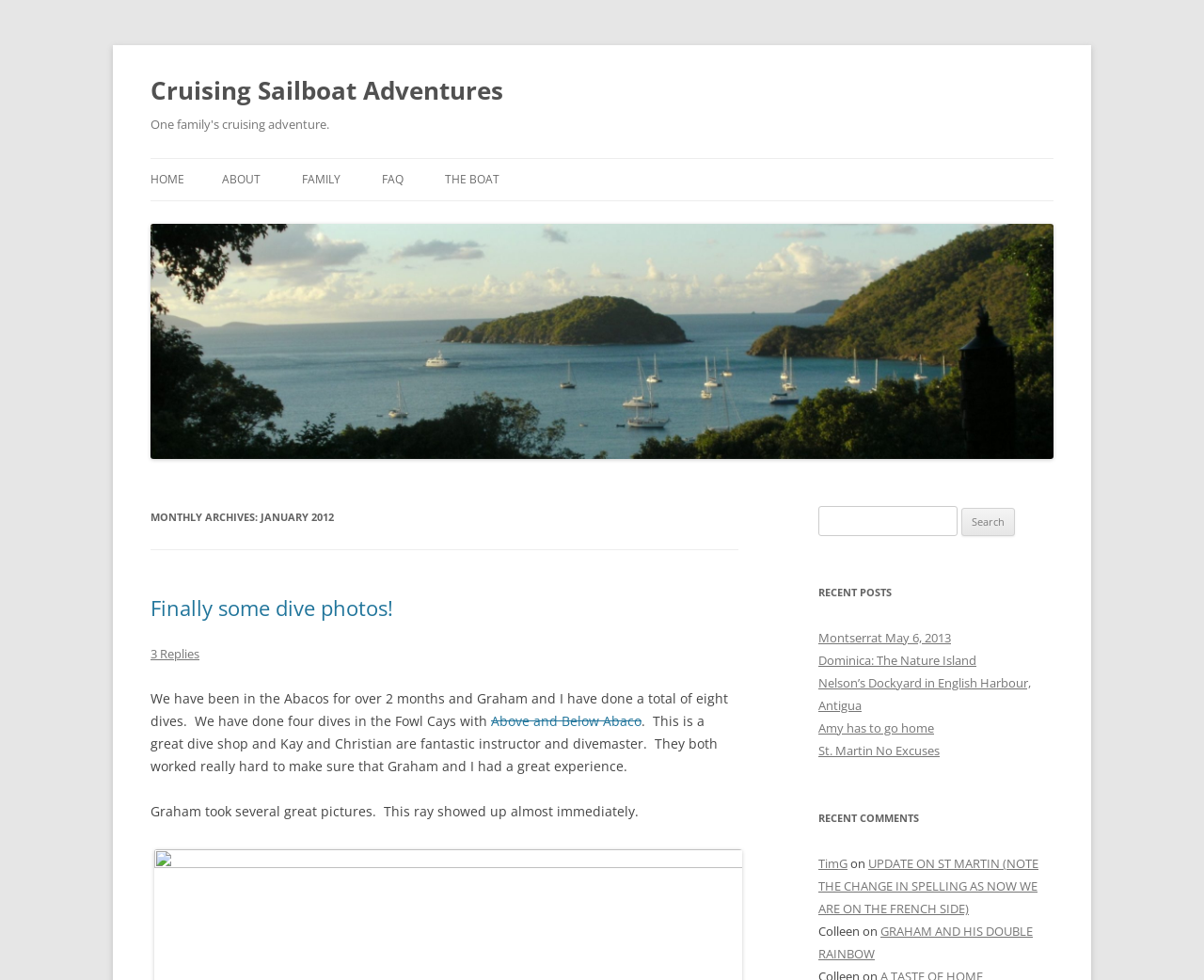Give a complete and precise description of the webpage's appearance.

This webpage is about a family's cruising sailboat adventures, specifically in January 2012. At the top, there is a heading "Cruising Sailboat Adventures" with a link to the same title. Below it, there is a brief description of the website, "One family's cruising adventure." 

On the left side, there is a navigation menu with links to "HOME", "ABOUT", "FAMILY", "FAQ", and "THE BOAT". Below the navigation menu, there is a large image with a link to "Cruising Sailboat Adventures". 

On the right side, there is a section with a heading "MONTHLY ARCHIVES: JANUARY 2012". Below it, there is a post titled "Finally some dive photos!" with a link to the same title. The post contains a brief description of the family's diving experience in the Abacos, with a link to "Above and Below Abaco". There are also several paragraphs of text describing their diving experience, with a link to an empty page. 

Below the post, there is a search bar with a label "Search for:" and a button "Search". 

On the right side, there are two sections, one with a heading "RECENT POSTS" and the other with a heading "RECENT COMMENTS". The "RECENT POSTS" section contains five links to different posts, including "Montserrat May 6, 2013", "Dominica: The Nature Island", and others. The "RECENT COMMENTS" section contains three links to comments, with the names of the commenters and the titles of the posts they commented on.